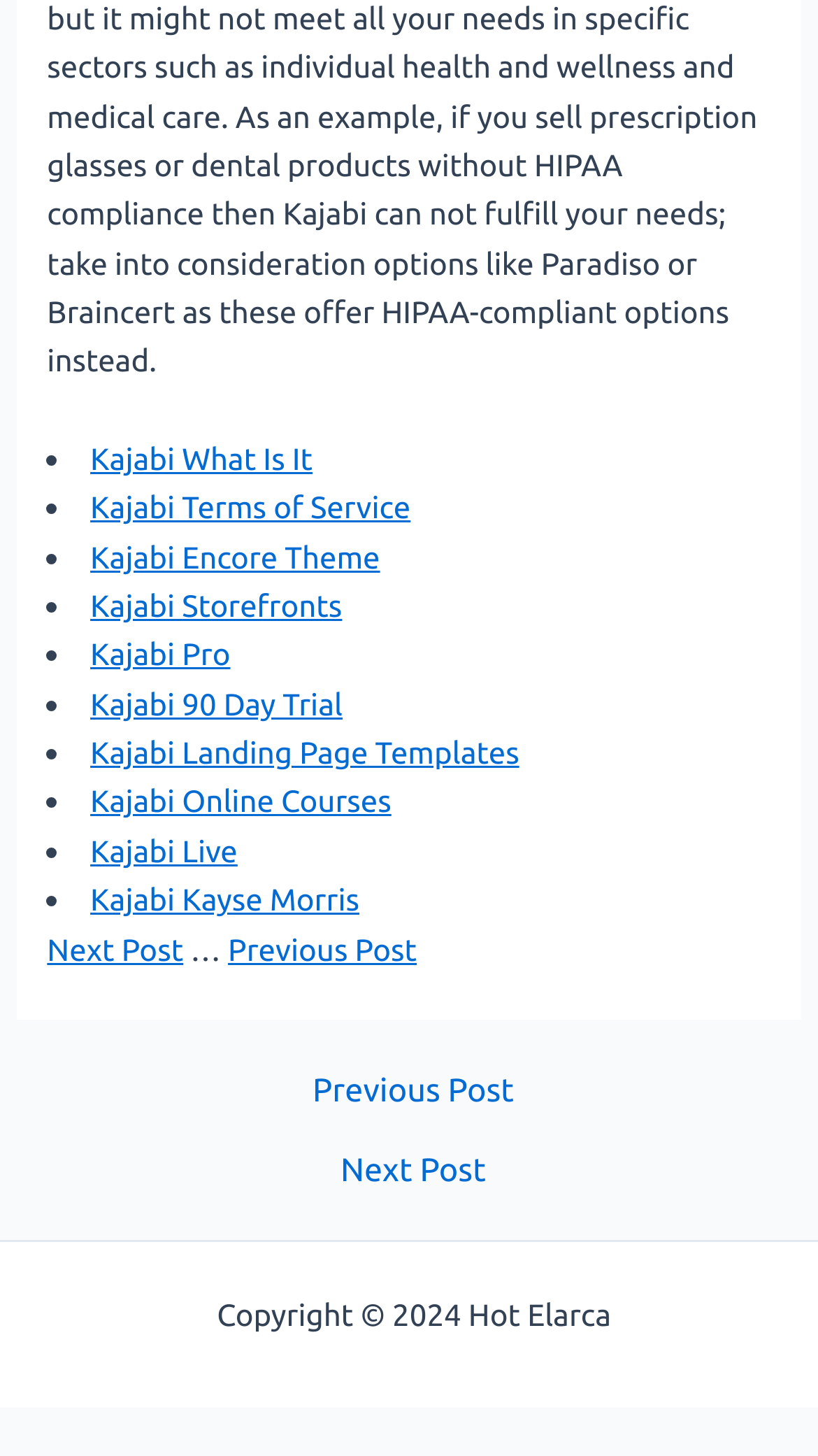Determine the bounding box coordinates for the UI element described. Format the coordinates as (top-left x, top-left y, bottom-right x, bottom-right y) and ensure all values are between 0 and 1. Element description: Filmymeet

None